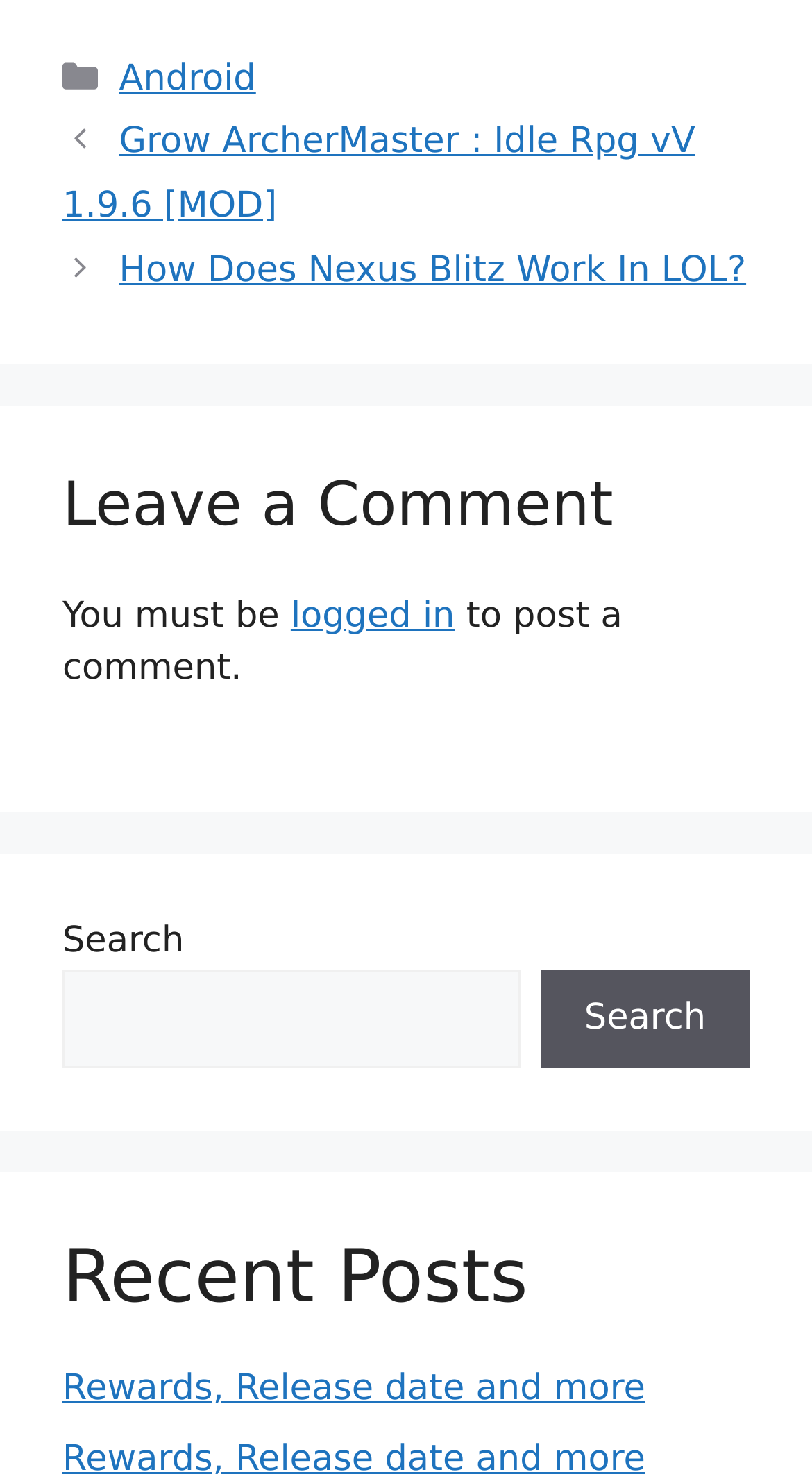How many categories are listed?
Please look at the screenshot and answer in one word or a short phrase.

One